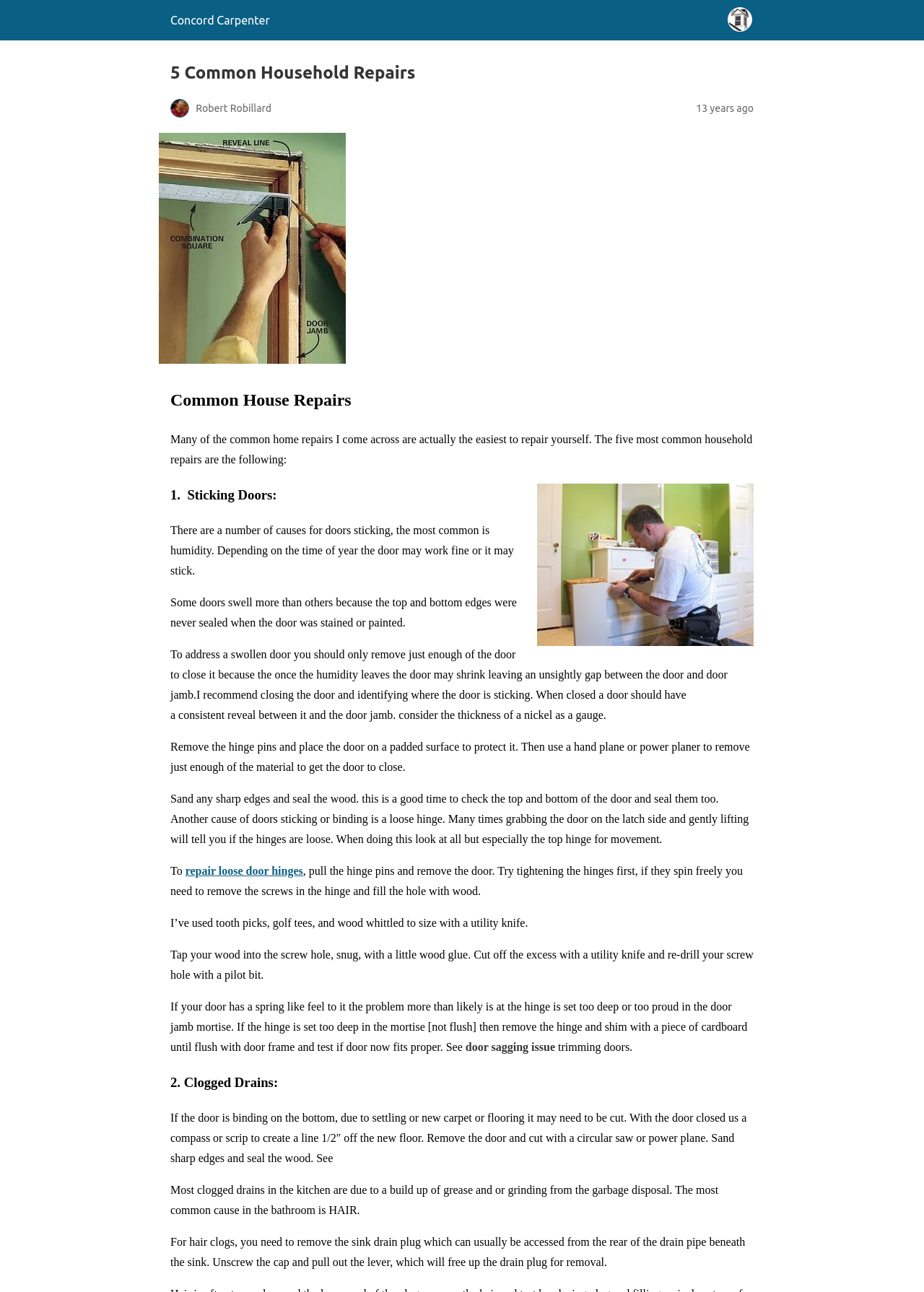Summarize the webpage with a detailed and informative caption.

This webpage is about common household repairs, specifically focusing on five common issues. At the top left corner, there is a site icon and a heading that reads "5 Common Household Repairs - Concord Carpenter". Below this, there is an image of Robert Robillard and a timestamp indicating that the article was posted 13 years ago.

The main content of the webpage is divided into sections, each addressing a specific repair issue. The first section is about sticking doors, which is the most common household repair. The text explains that humidity is the main cause of sticking doors and provides a step-by-step guide on how to address the issue, including removing the door, identifying where it's sticking, and using a hand plane or power planer to remove material.

There are several paragraphs of text in this section, with some images and links scattered throughout. One link is to an article about repairing loose door hinges. The text also provides tips on how to check for loose hinges, tighten them, and fill screw holes with wood.

The second section is about clogged drains, which is another common household repair issue. The text explains that clogged drains in the kitchen are often caused by a buildup of grease and grinding from garbage disposals, while in the bathroom, hair is the main culprit. The section provides instructions on how to remove sink drain plugs to clear hair clogs.

Overall, the webpage is a helpful resource for homeowners who want to learn how to repair common issues themselves. The text is informative and easy to follow, with clear instructions and helpful tips.